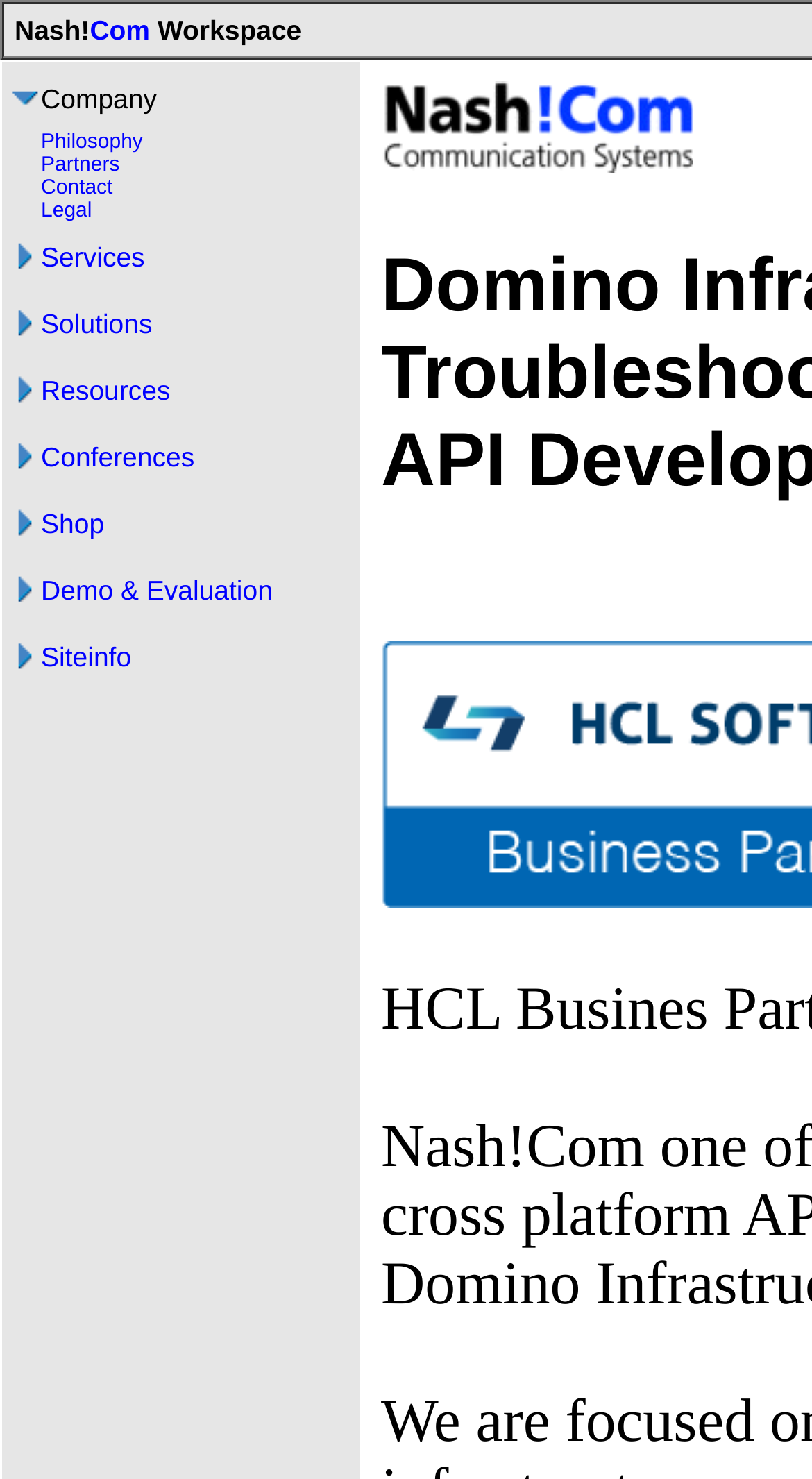Is there an image on the webpage?
Look at the screenshot and respond with one word or a short phrase.

Yes